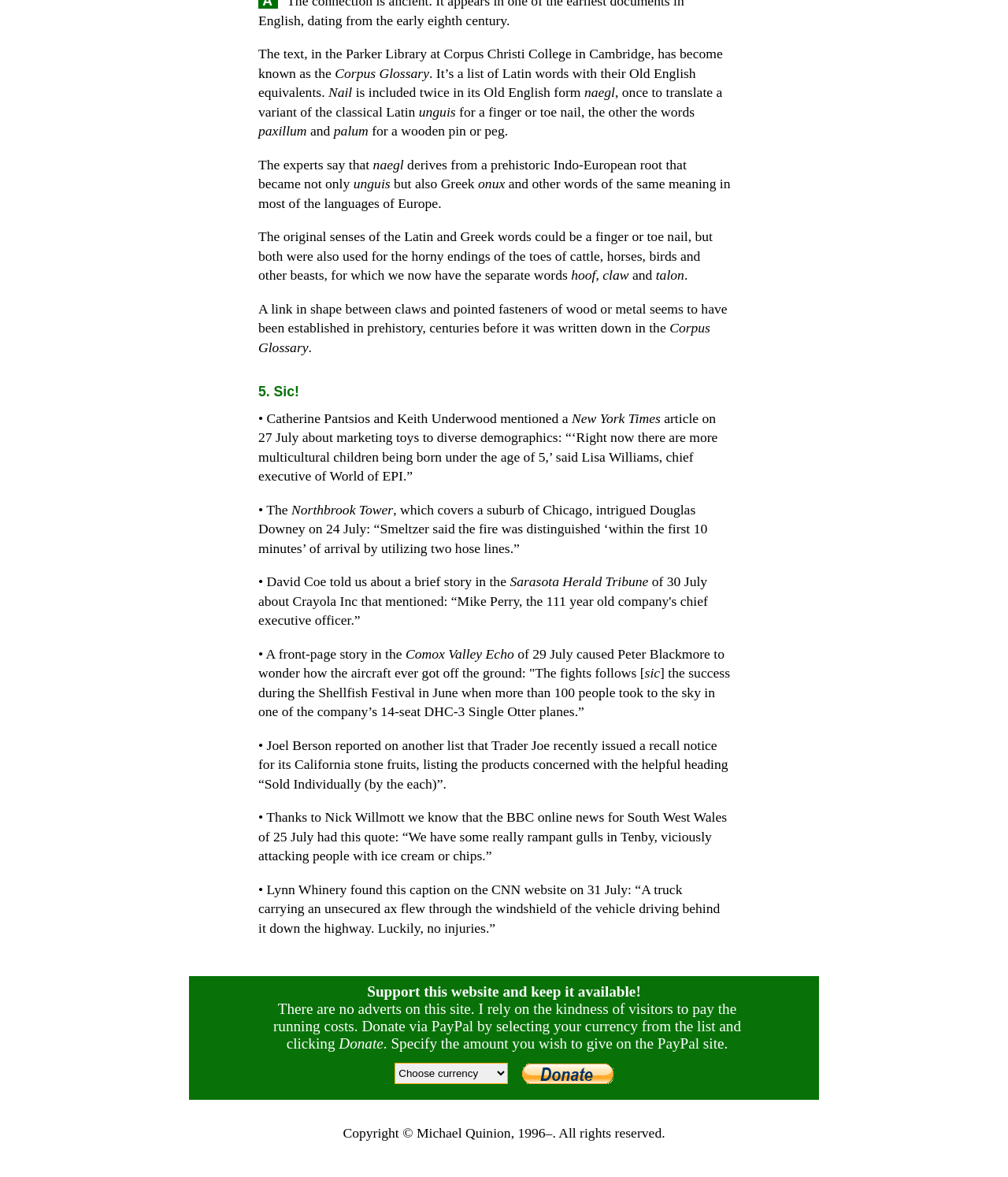Please analyze the image and give a detailed answer to the question:
What is the Latin word for a finger or toe nail?

The text states 'once to translate a variant of the classical Latin unguis for a finger or toe nail' which implies that the Latin word for a finger or toe nail is unguis.